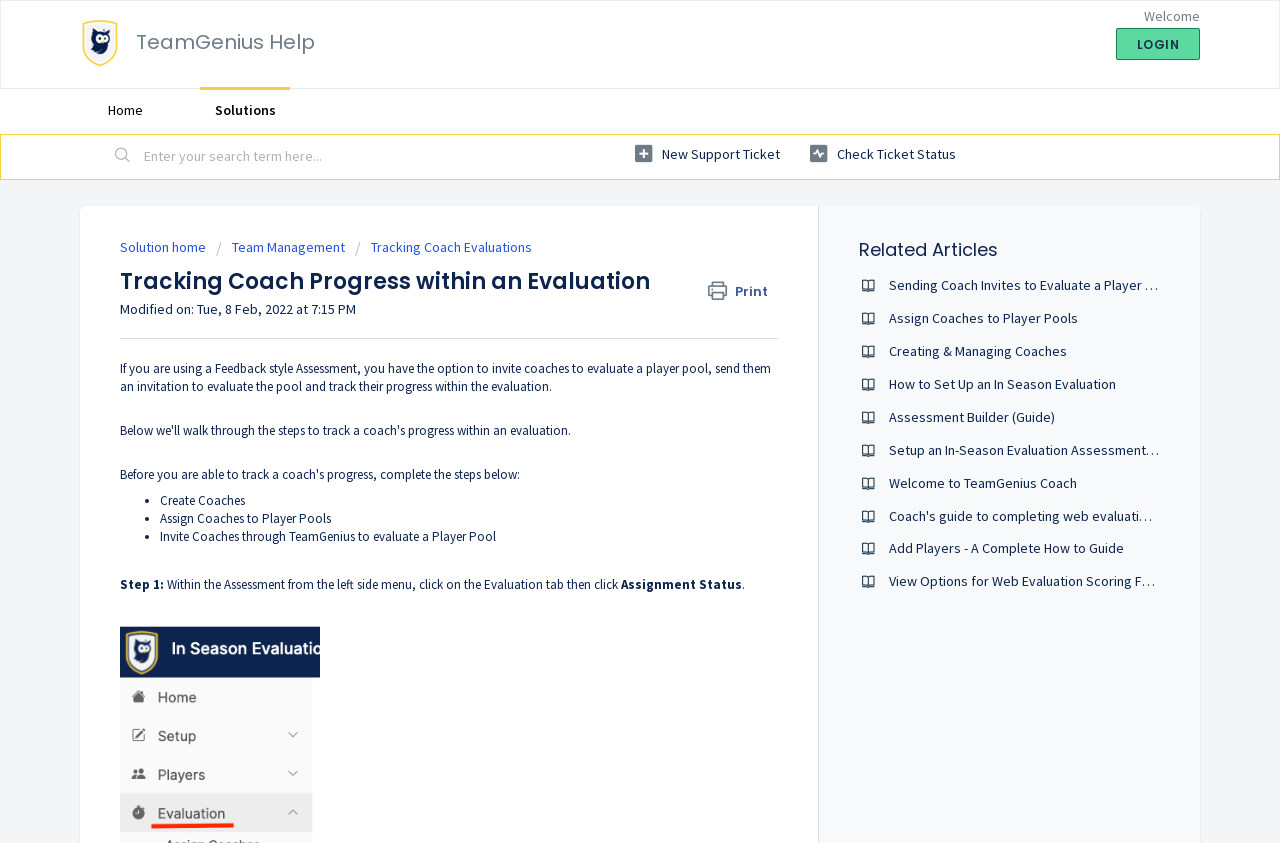Locate the bounding box coordinates of the area to click to fulfill this instruction: "Search for something". The bounding box should be presented as four float numbers between 0 and 1, in the order [left, top, right, bottom].

[0.112, 0.163, 0.479, 0.21]